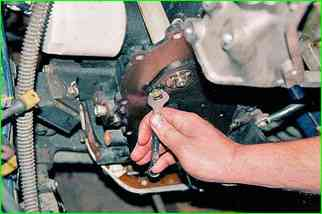Why is regular maintenance essential for the engine?
Examine the image and give a concise answer in one word or a short phrase.

For longevity and performance